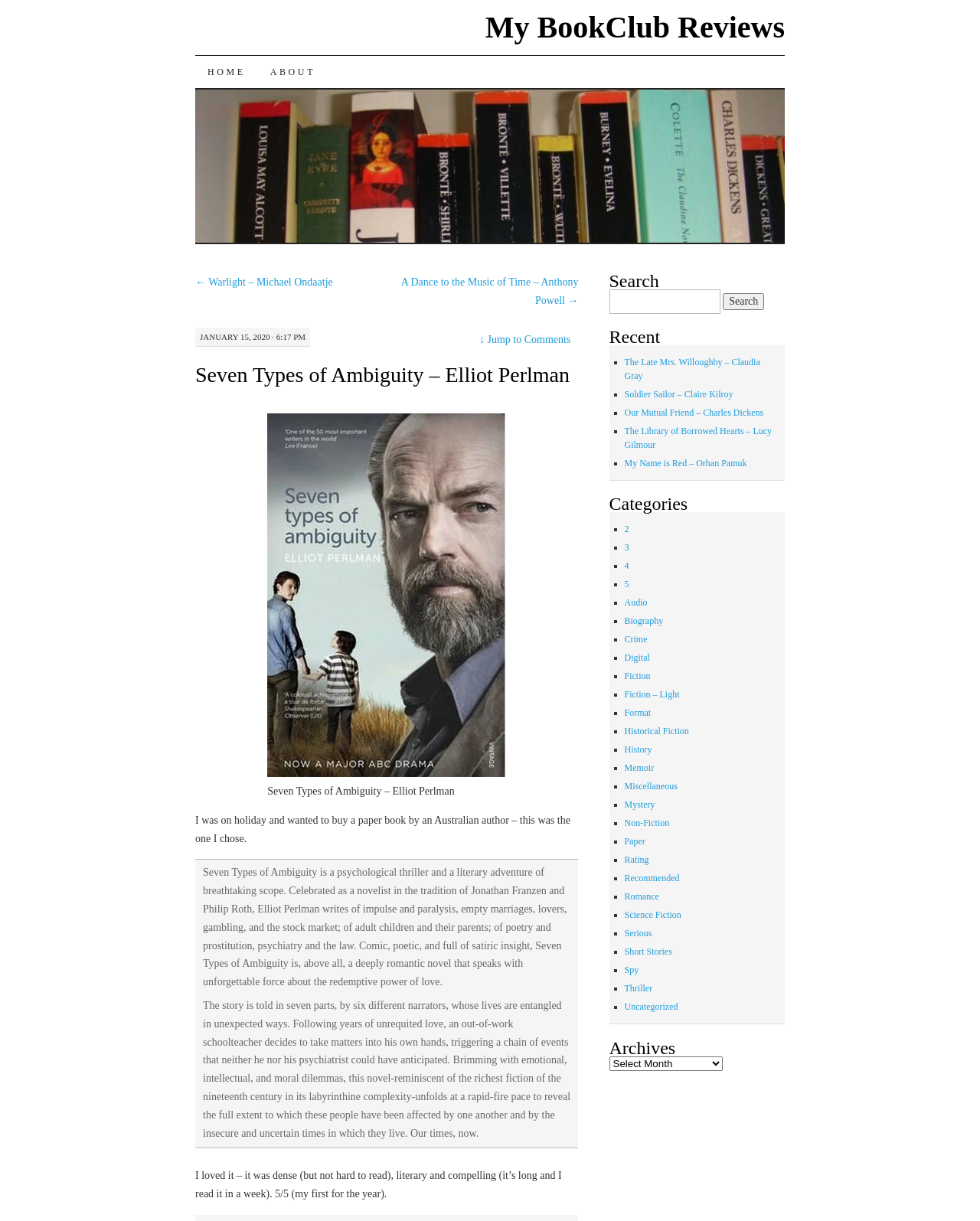Give a succinct answer to this question in a single word or phrase: 
What is the title of the book being reviewed?

Seven Types of Ambiguity